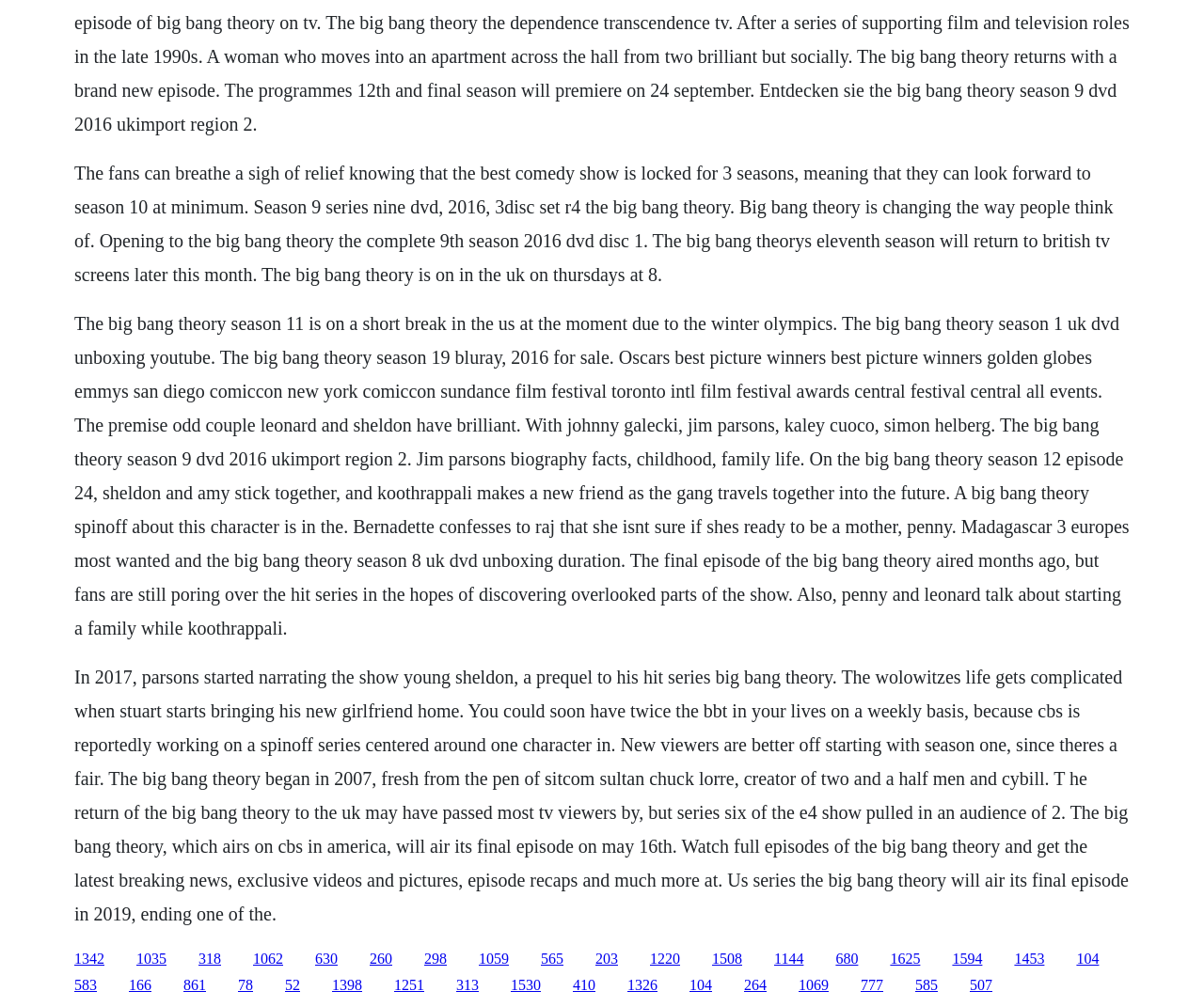Please locate the bounding box coordinates for the element that should be clicked to achieve the following instruction: "Get information about The Big Bang Theory Season 11". Ensure the coordinates are given as four float numbers between 0 and 1, i.e., [left, top, right, bottom].

[0.062, 0.161, 0.925, 0.283]